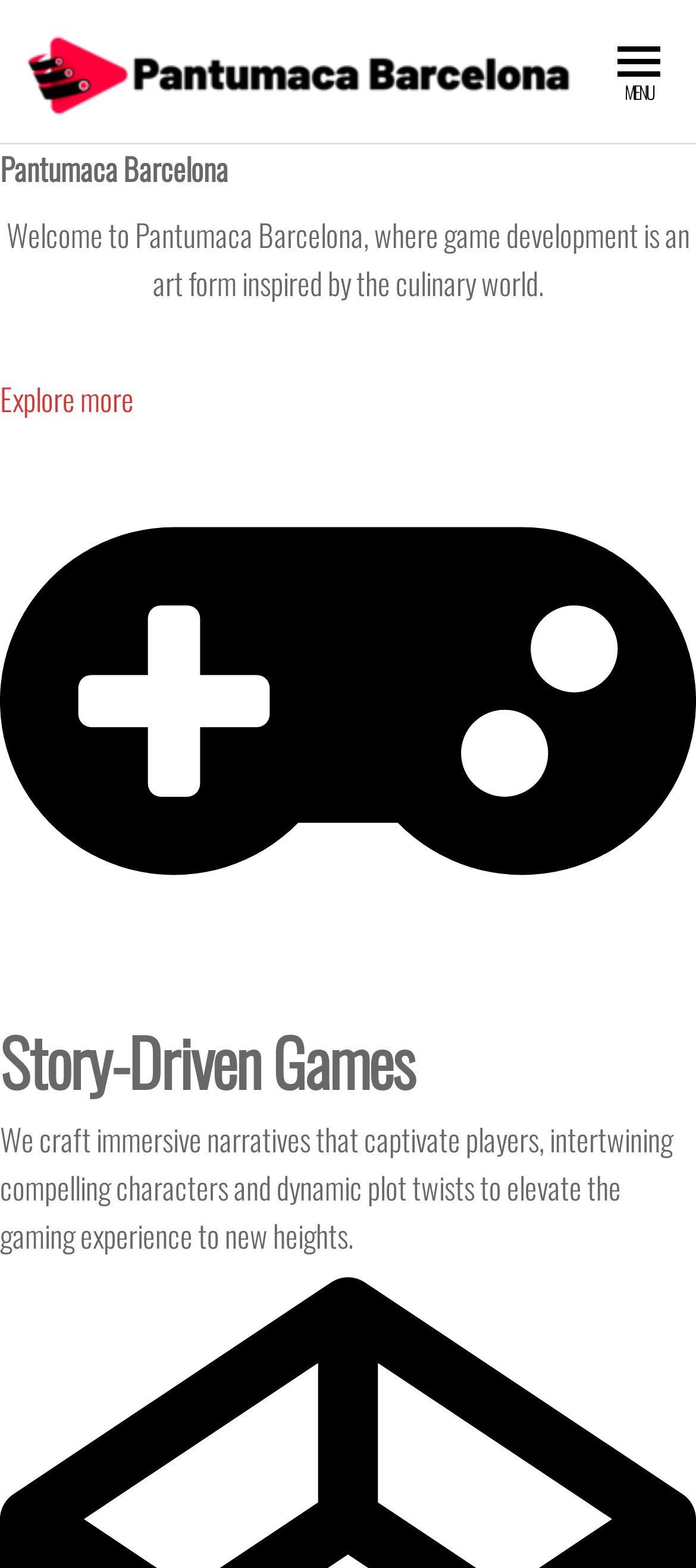Based on the element description March 2023, identify the bounding box coordinates for the UI element. The coordinates should be in the format (top-left x, top-left y, bottom-right x, bottom-right y) and within the 0 to 1 range.

None